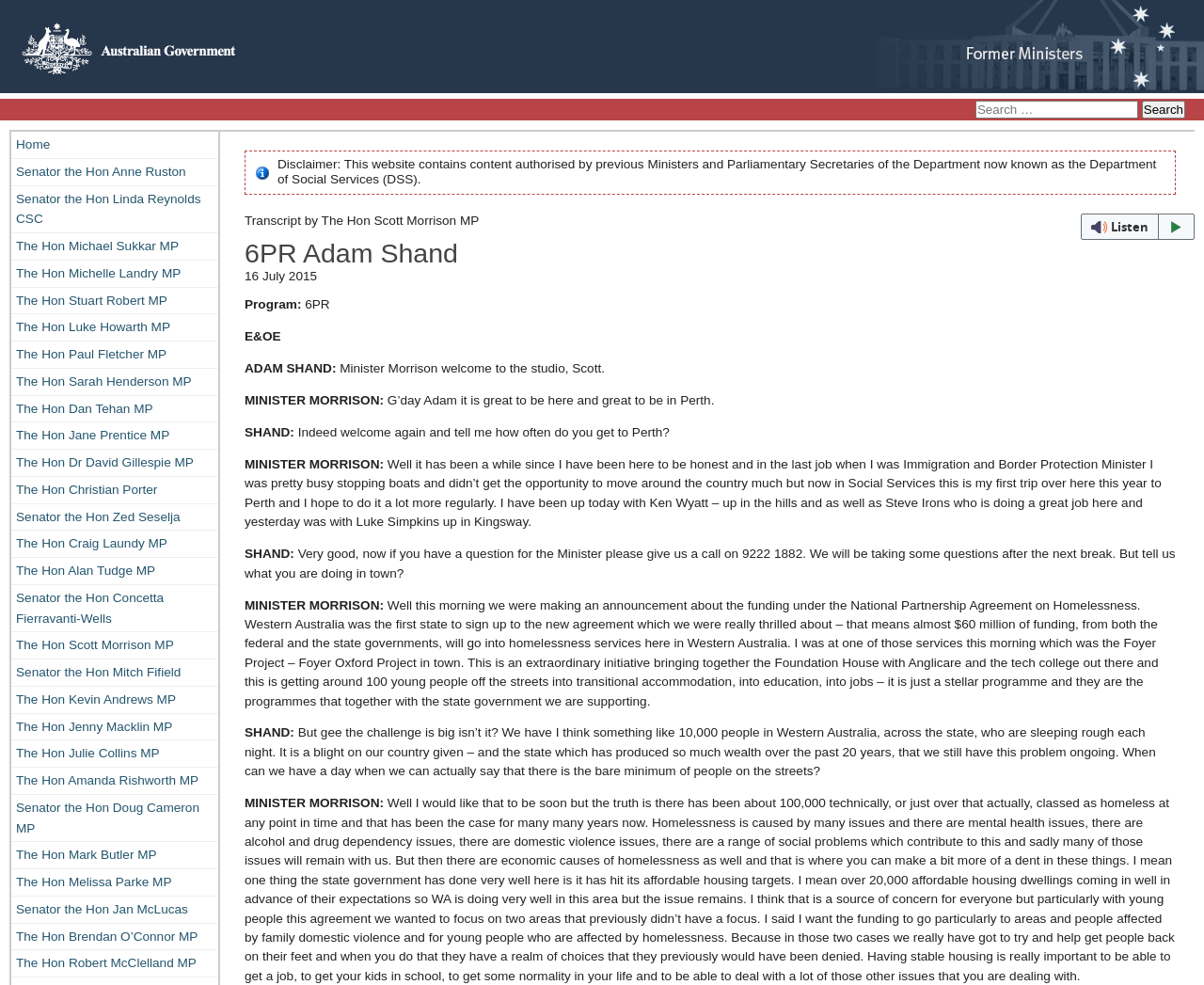Give a succinct answer to this question in a single word or phrase: 
What is the name of the Minister being interviewed?

Scott Morrison